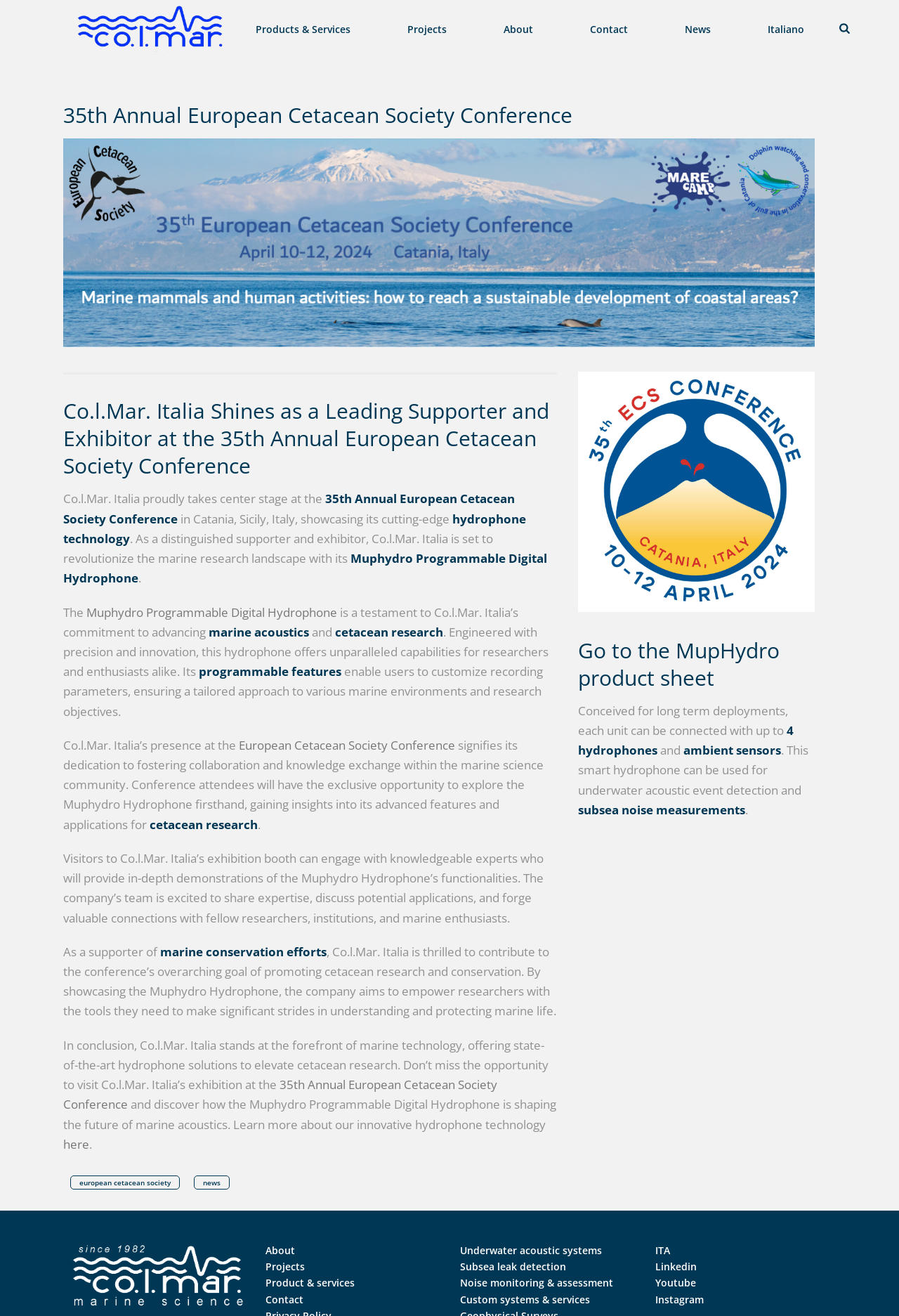Bounding box coordinates are specified in the format (top-left x, top-left y, bottom-right x, bottom-right y). All values are floating point numbers bounded between 0 and 1. Please provide the bounding box coordinate of the region this sentence describes: Contact

[0.295, 0.982, 0.337, 0.992]